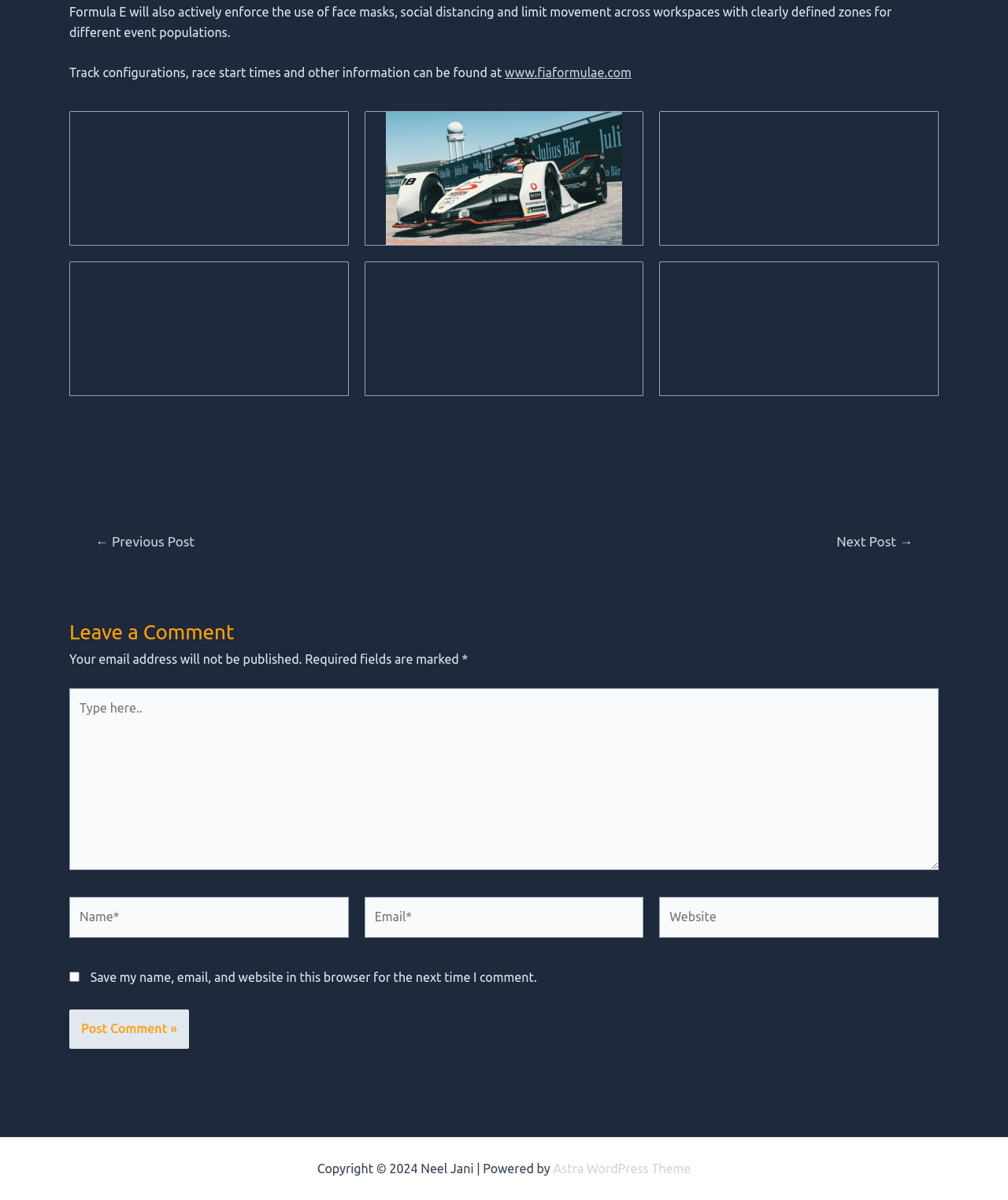Extract the bounding box coordinates of the UI element described by: "name="submit" value="Post Comment »"". The coordinates should include four float numbers ranging from 0 to 1, e.g., [left, top, right, bottom].

[0.069, 0.841, 0.187, 0.874]